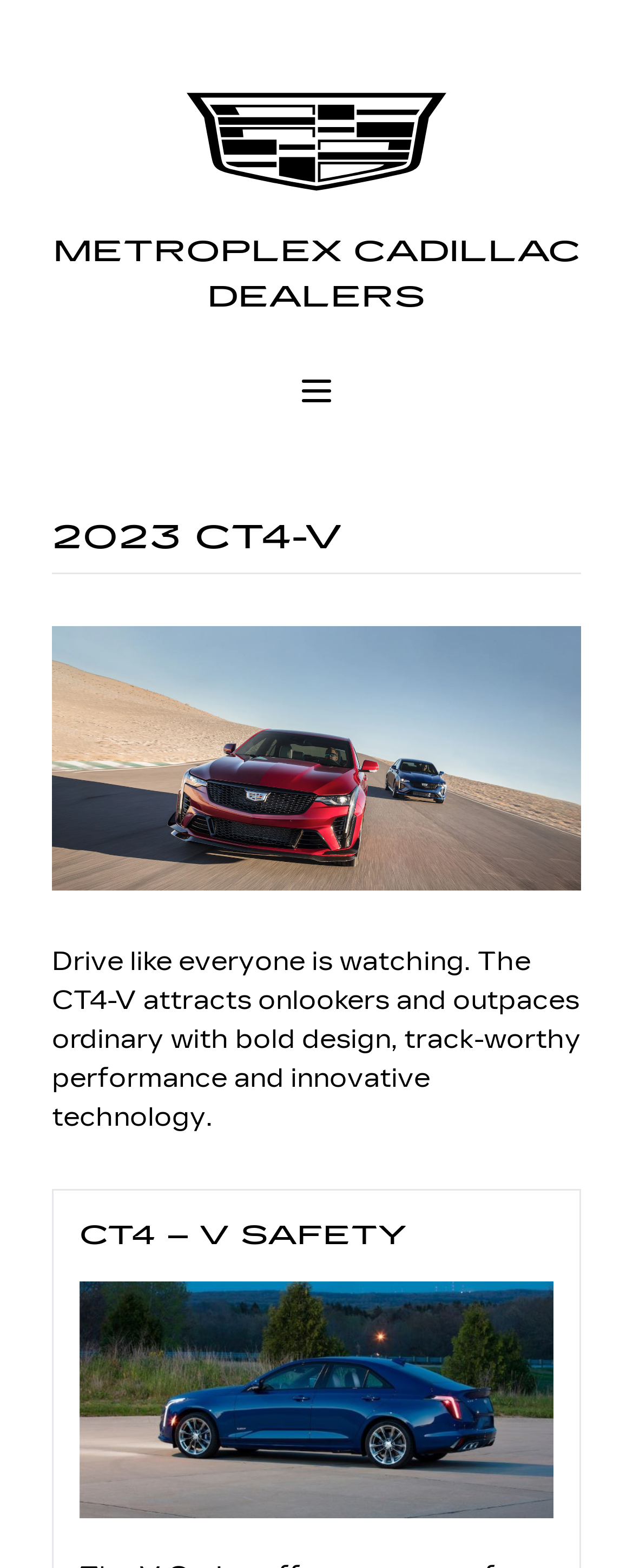Write an elaborate caption that captures the essence of the webpage.

The webpage is about the 2023 CT4-V model from Cadillac, specifically highlighting its features and safety aspects. At the top, there is a prominent link to "CADILLAC" accompanied by an image of the brand's logo, taking up most of the top section. Below this, there is a heading that reads "METROPLEX CADILLAC DEALERS", which is also a link.

To the right of the top section, there is a button with an image, but no text description. Moving down, there is a large heading that reads "2023 CT4-V", followed by a paragraph of text that describes the car's features, such as its bold design, track-worthy performance, and innovative technology.

Below this text, there is a large image of the 2023 CT4-V model. Further down, there is a section dedicated to the car's safety features, with a heading that reads "CT4 – V SAFETY". This section contains two links to the same topic, with one of them accompanied by an image.

Overall, the webpage is focused on showcasing the 2023 CT4-V model, its features, and its safety aspects, with a prominent display of the Cadillac brand and its dealers.